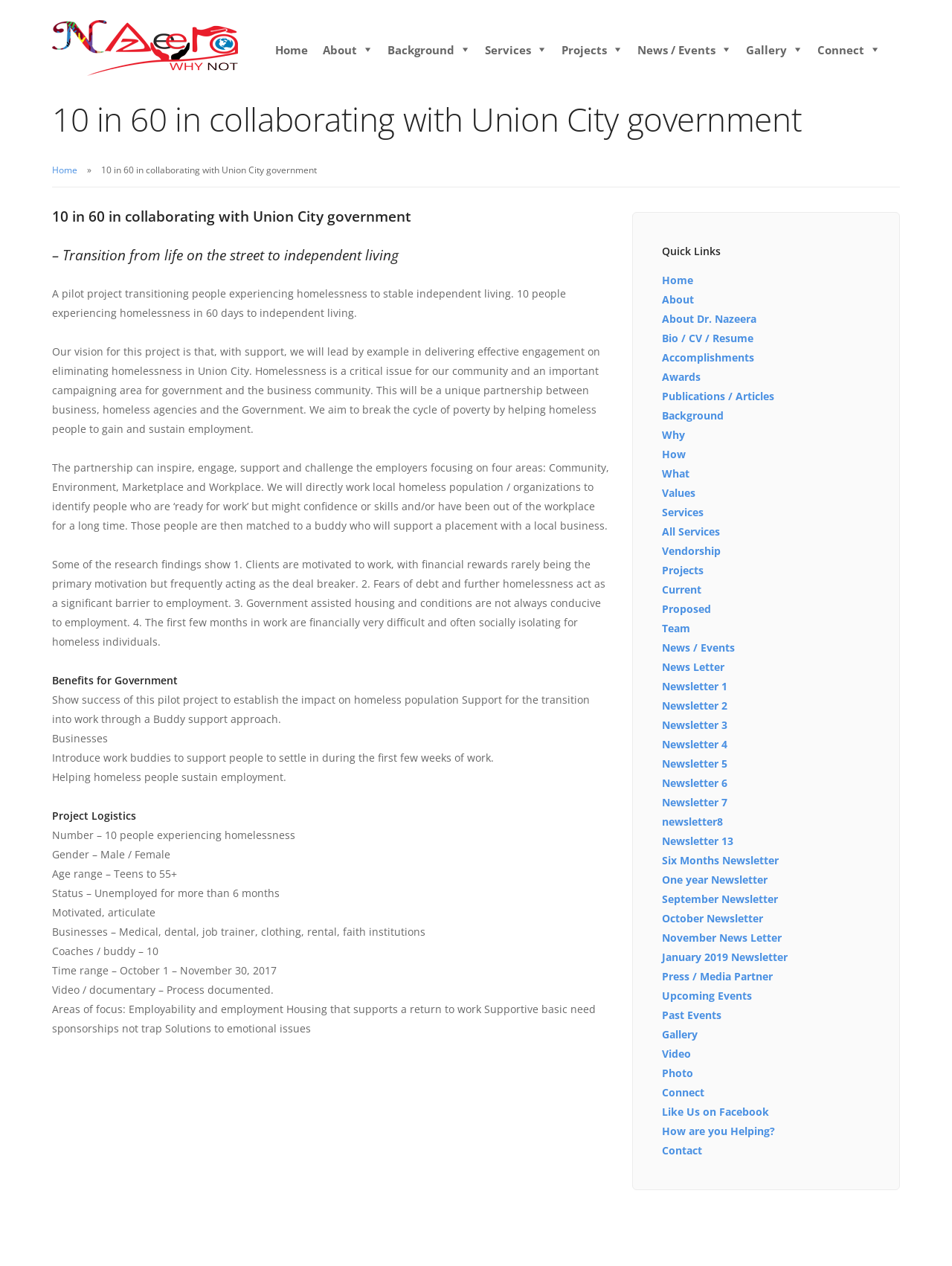Pinpoint the bounding box coordinates of the clickable area necessary to execute the following instruction: "View the 'Gallery'". The coordinates should be given as four float numbers between 0 and 1, namely [left, top, right, bottom].

[0.695, 0.811, 0.733, 0.823]